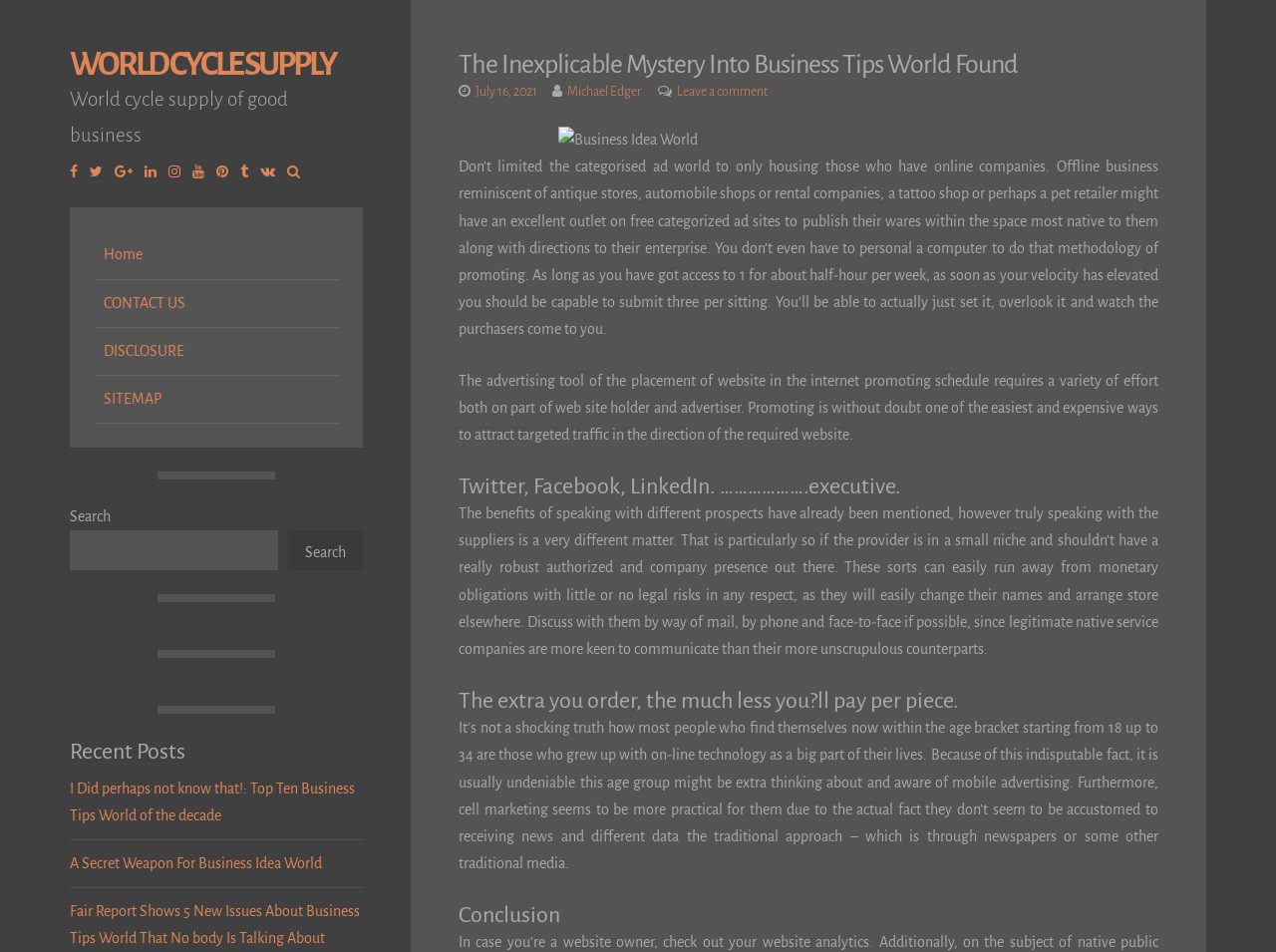Please specify the bounding box coordinates of the region to click in order to perform the following instruction: "Contact us".

[0.073, 0.294, 0.266, 0.344]